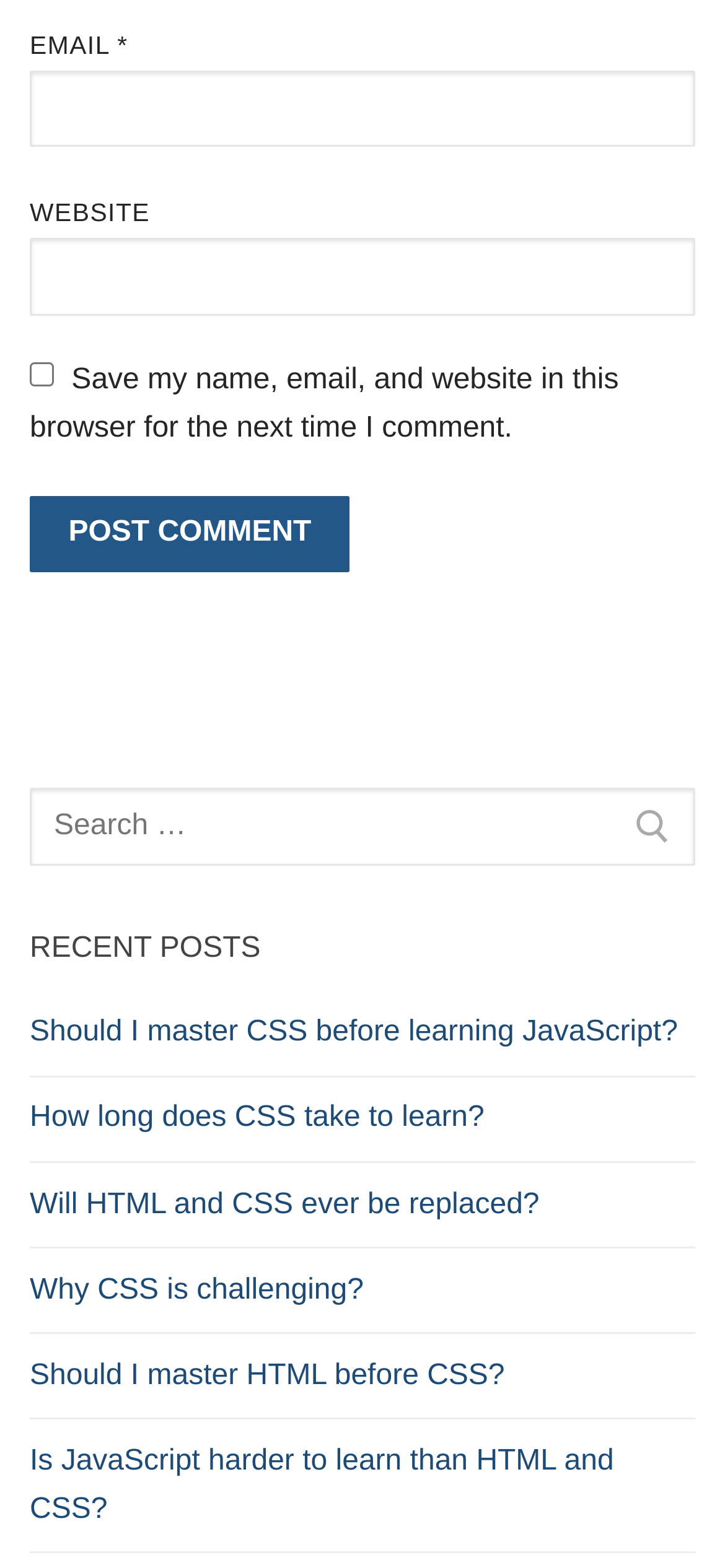Predict the bounding box of the UI element based on the description: "parent_node: WEBSITE name="url"". The coordinates should be four float numbers between 0 and 1, formatted as [left, top, right, bottom].

[0.041, 0.152, 0.959, 0.201]